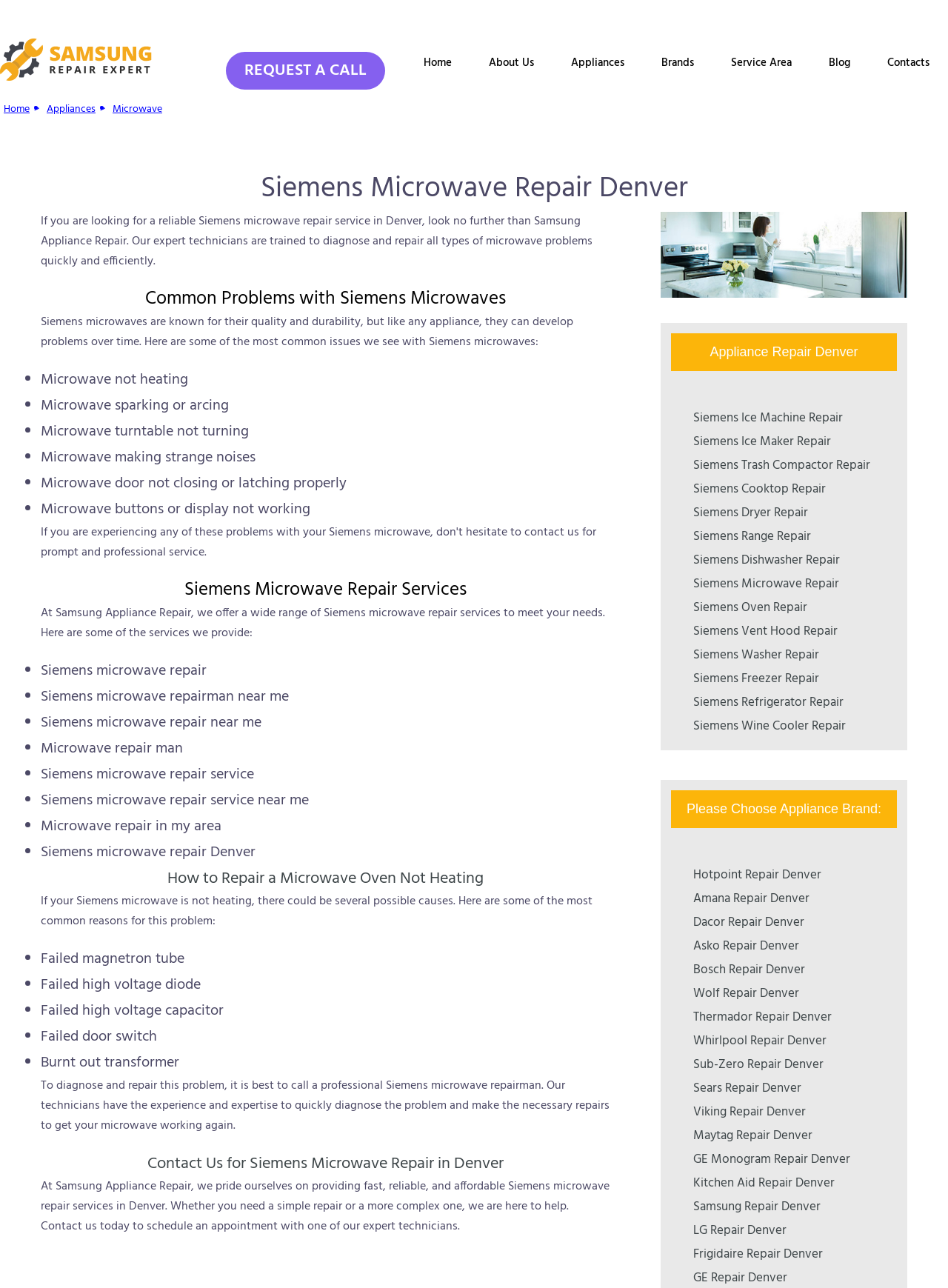Determine the bounding box coordinates of the clickable region to follow the instruction: "Click the 'Siemens Microwave Repair Denver' link".

[0.0, 0.053, 0.16, 0.068]